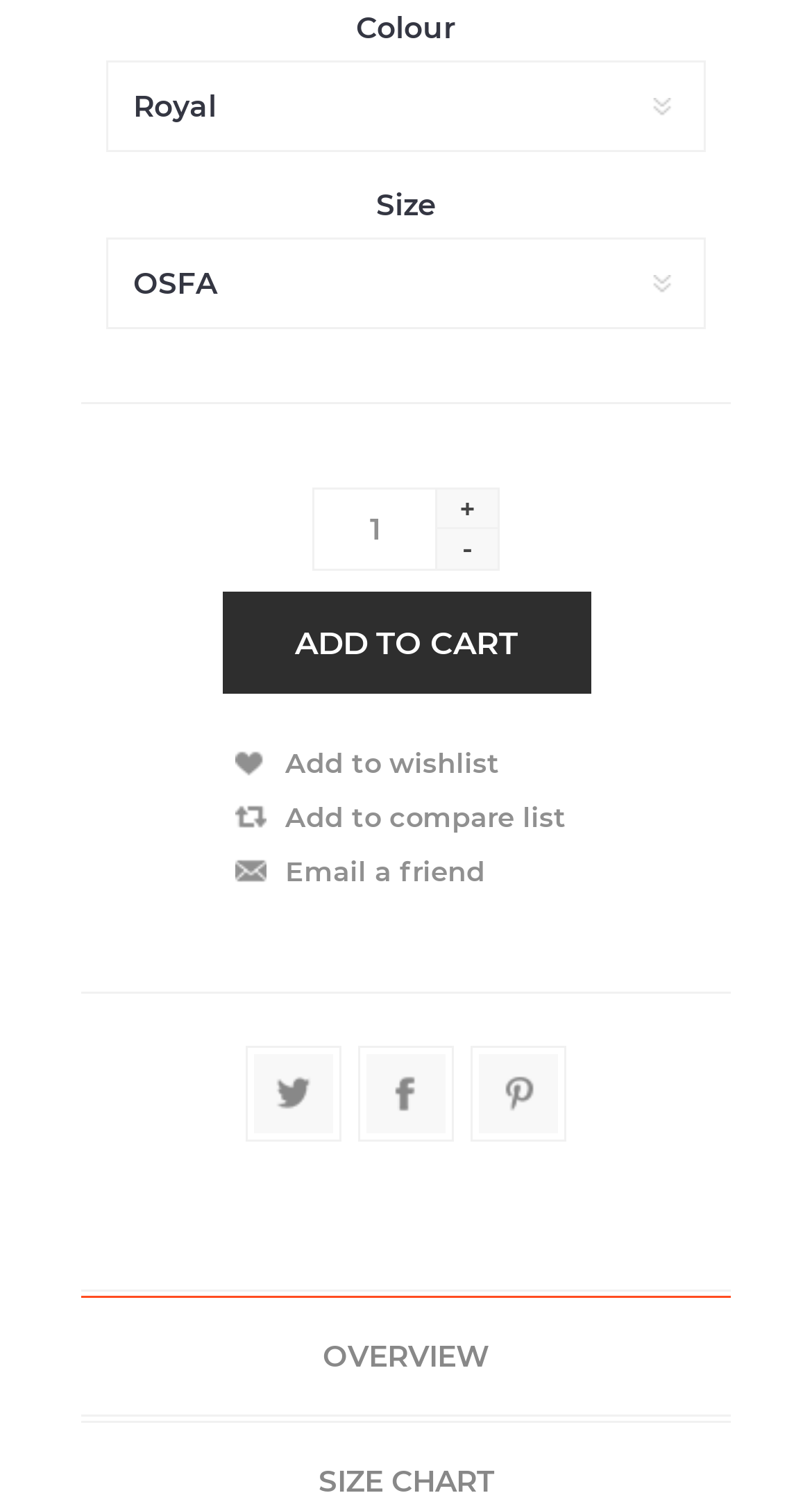What is the name of the first tab?
With the help of the image, please provide a detailed response to the question.

The name of the first tab is 'OVERVIEW', which is indicated by the link element with the text 'OVERVIEW' inside the tab element.